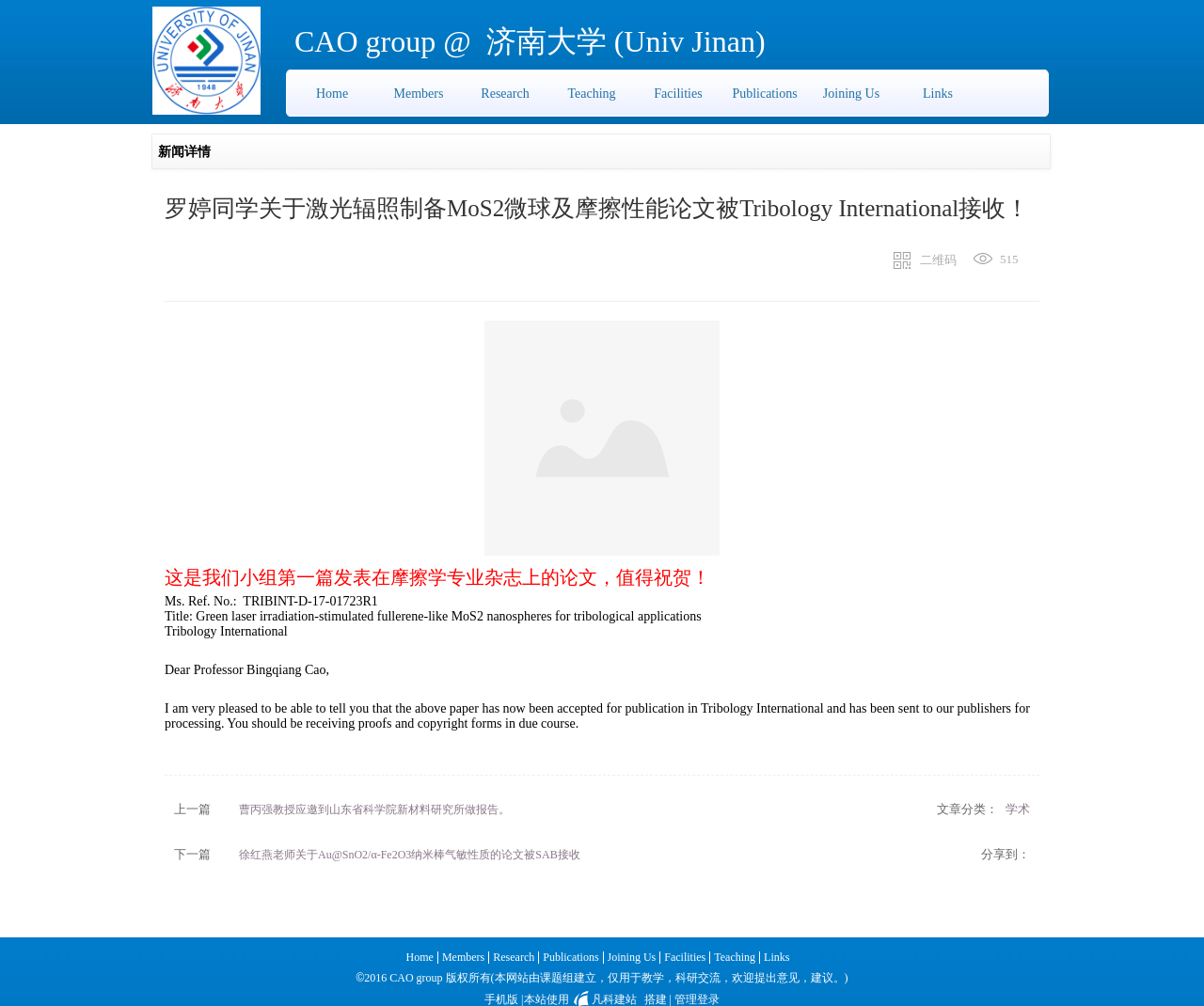Using the description: "Joining Us", identify the bounding box of the corresponding UI element in the screenshot.

[0.672, 0.073, 0.742, 0.112]